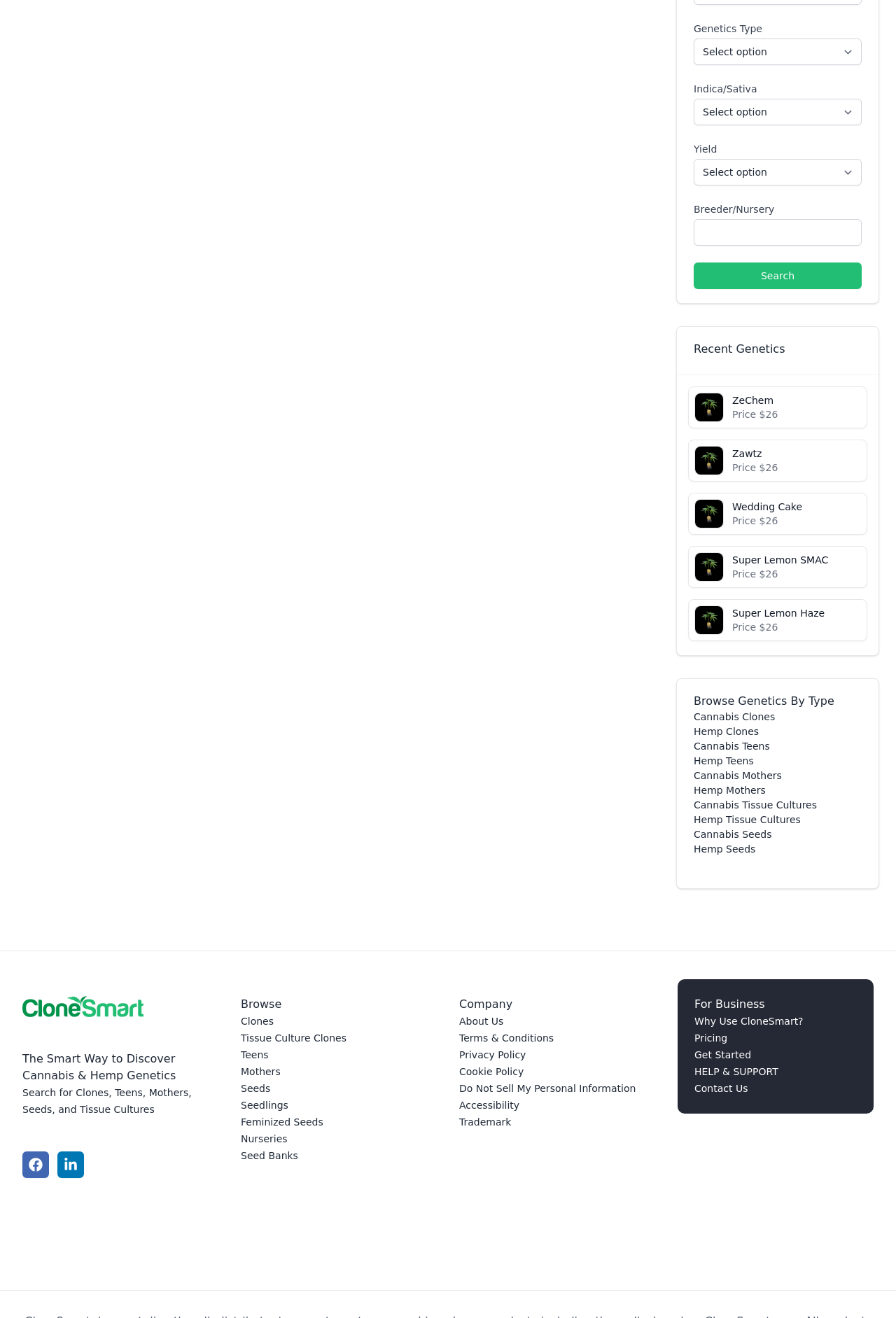What is the main category of links under 'Browse Genetics By Type'?
Please give a detailed and elaborate explanation in response to the question.

The section 'Browse Genetics By Type' lists several links, including 'Cannabis Clones', 'Hemp Clones', 'Cannabis Teens', and 'Hemp Teens'. These links are all related to different types of cannabis and hemp genetics.